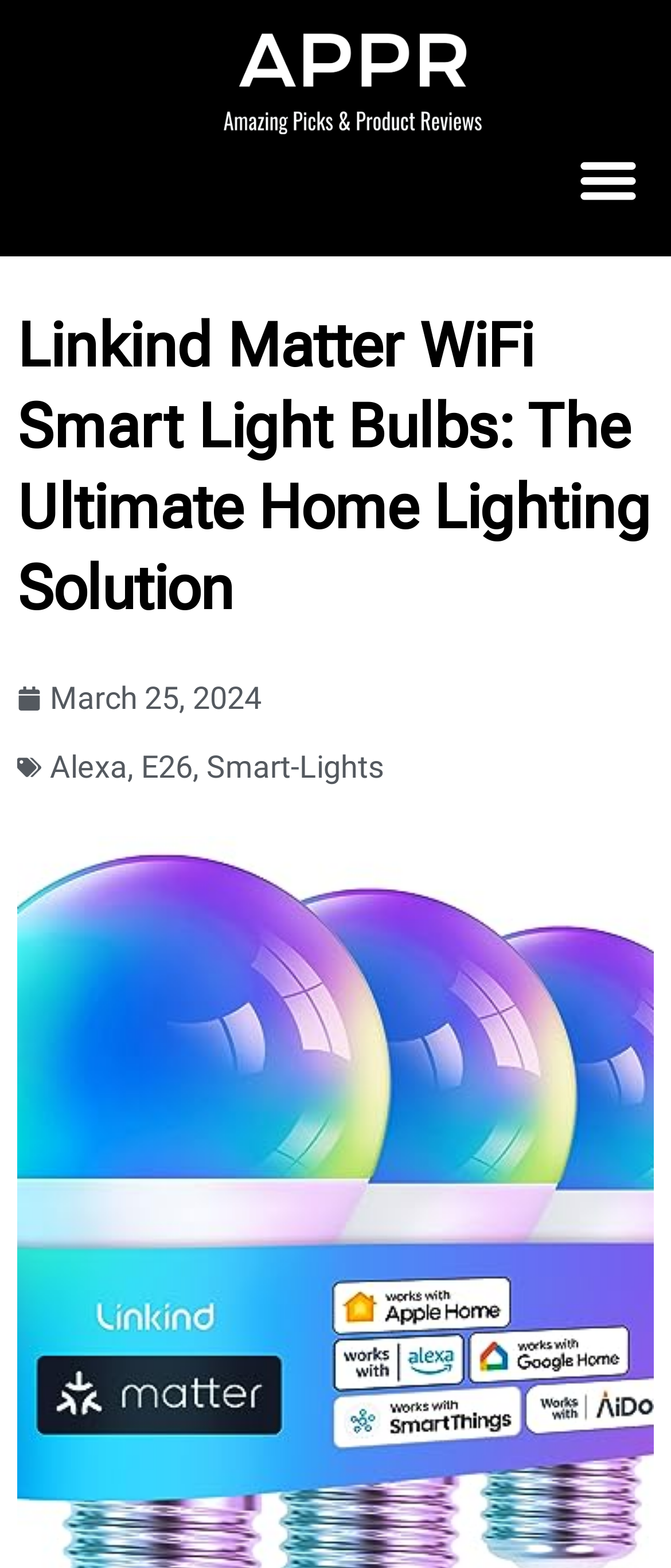Can you give a detailed response to the following question using the information from the image? What category do the smart light bulbs belong to?

The link 'Smart-Lights' is present on the webpage, indicating that the smart light bulbs being discussed belong to the category of smart lights.